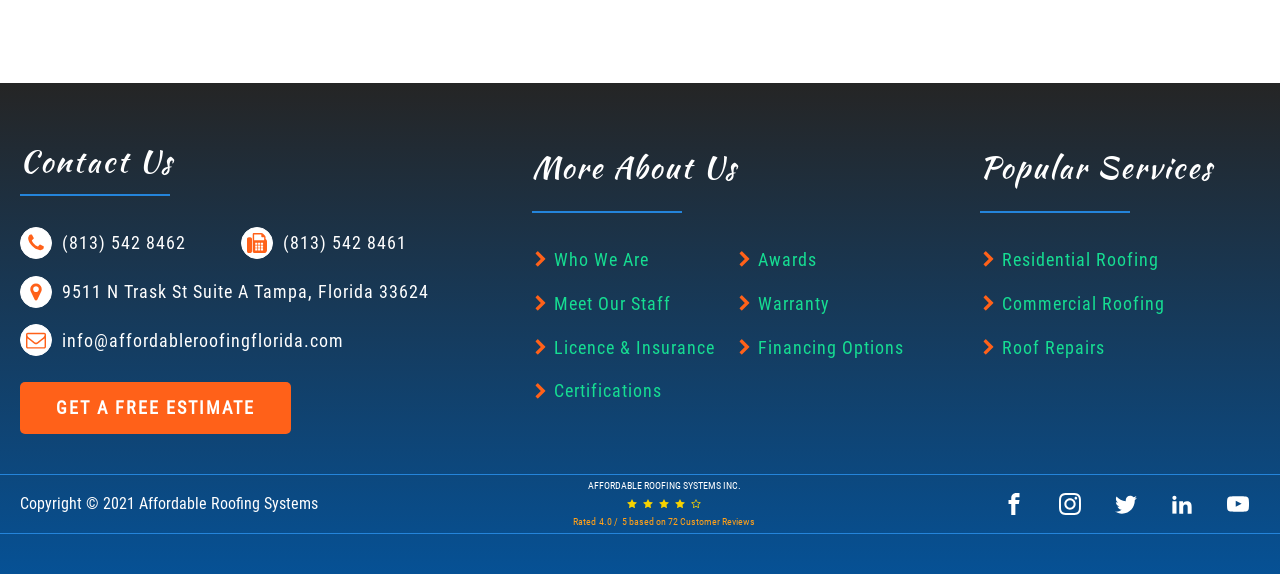What services does the company offer?
Using the visual information, reply with a single word or short phrase.

Residential Roofing, Commercial Roofing, Roof Repairs